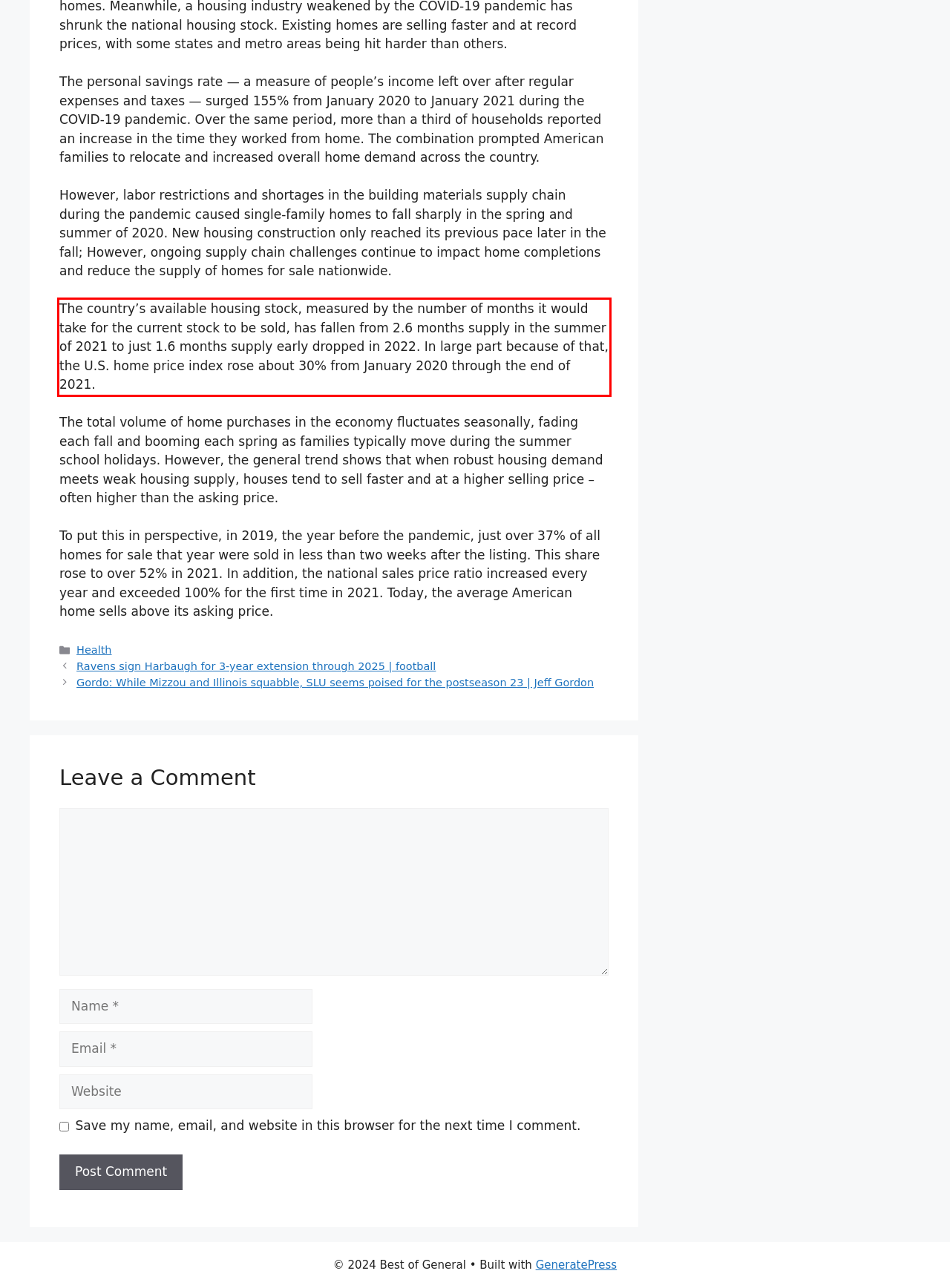Please perform OCR on the text content within the red bounding box that is highlighted in the provided webpage screenshot.

The country’s available housing stock, measured by the number of months it would take for the current stock to be sold, has fallen from 2.6 months supply in the summer of 2021 to just 1.6 months supply early dropped in 2022. In large part because of that, the U.S. home price index rose about 30% from January 2020 through the end of 2021.